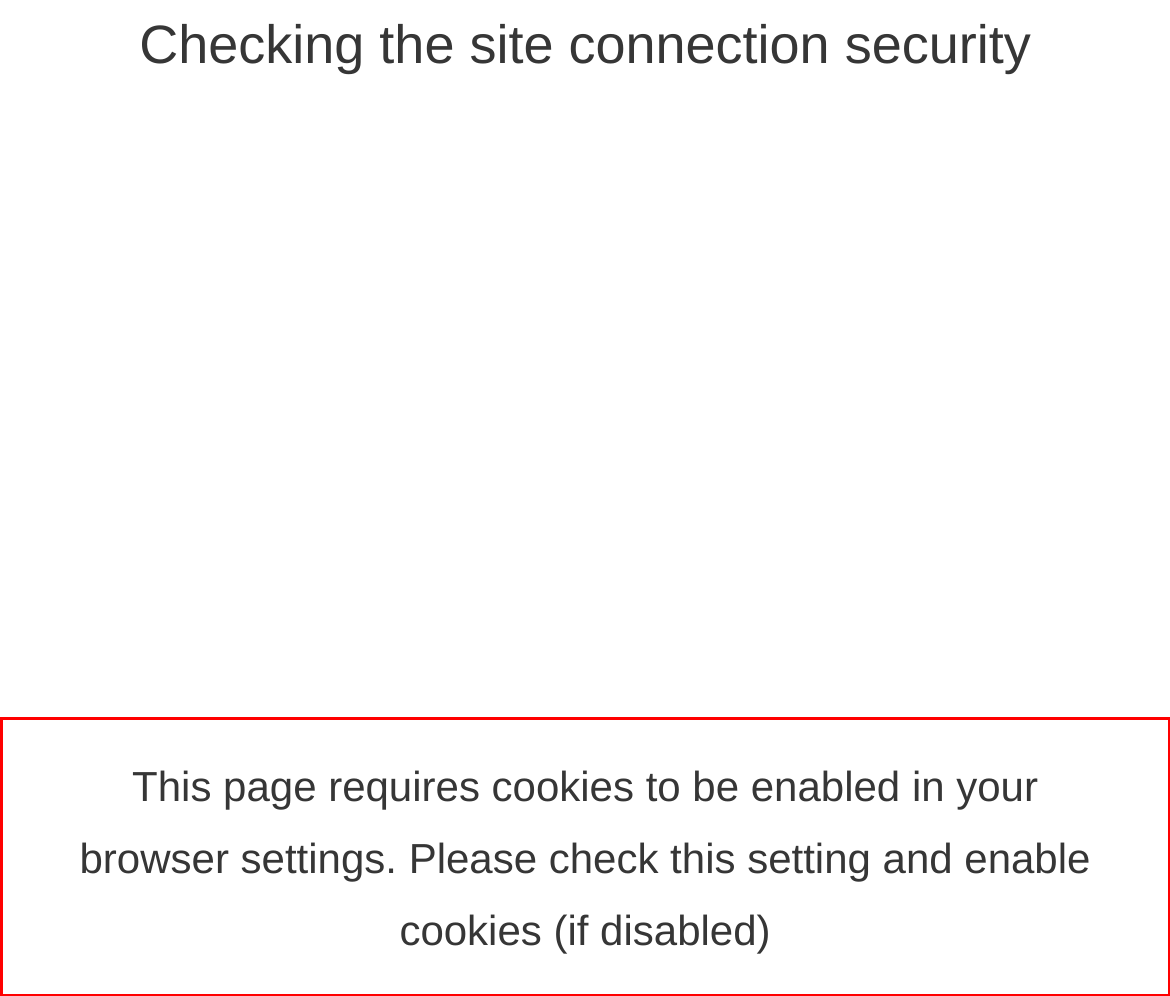Please perform OCR on the UI element surrounded by the red bounding box in the given webpage screenshot and extract its text content.

This page requires cookies to be enabled in your browser settings. Please check this setting and enable cookies (if disabled)